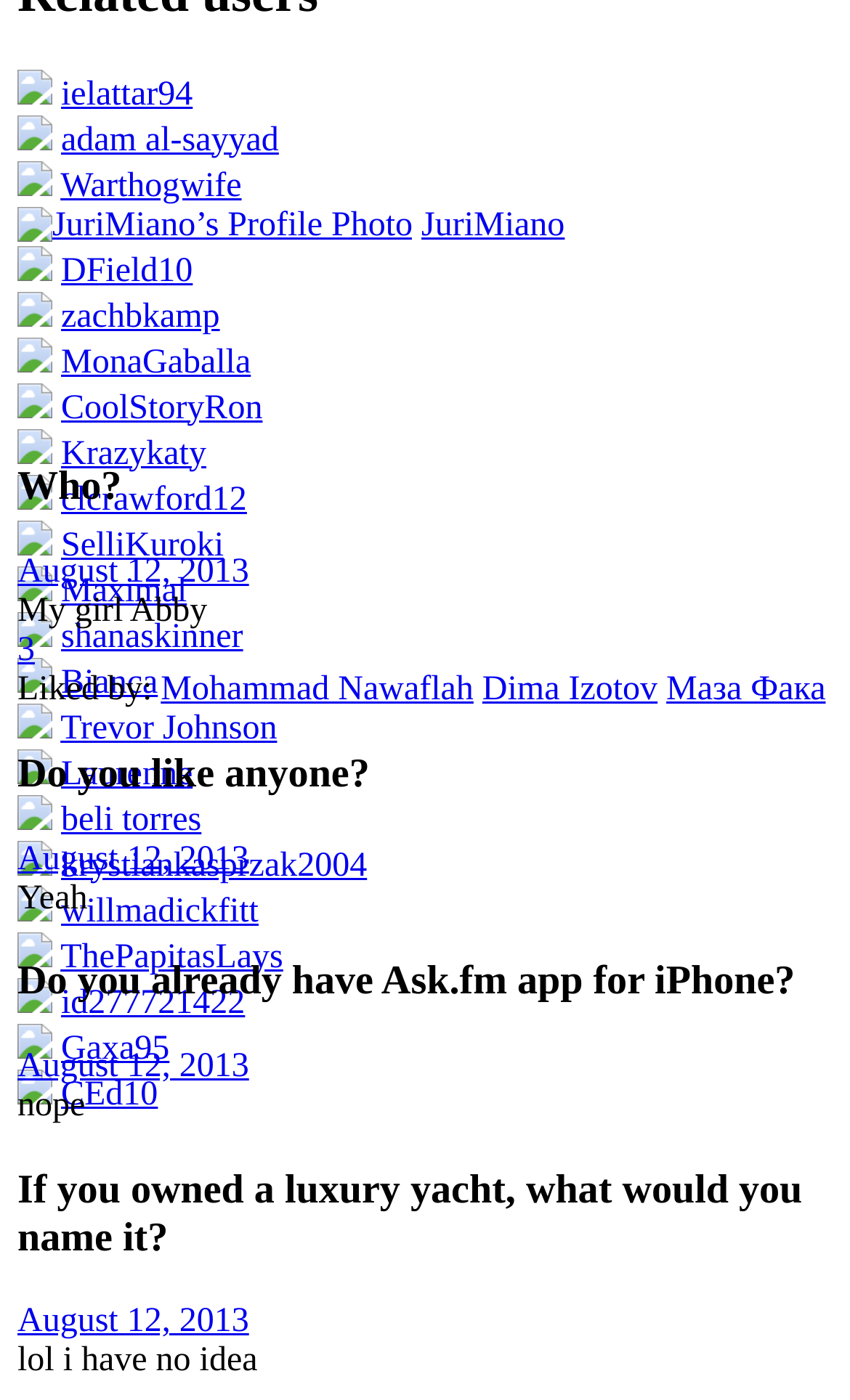Identify the bounding box coordinates of the area you need to click to perform the following instruction: "Call the business".

None